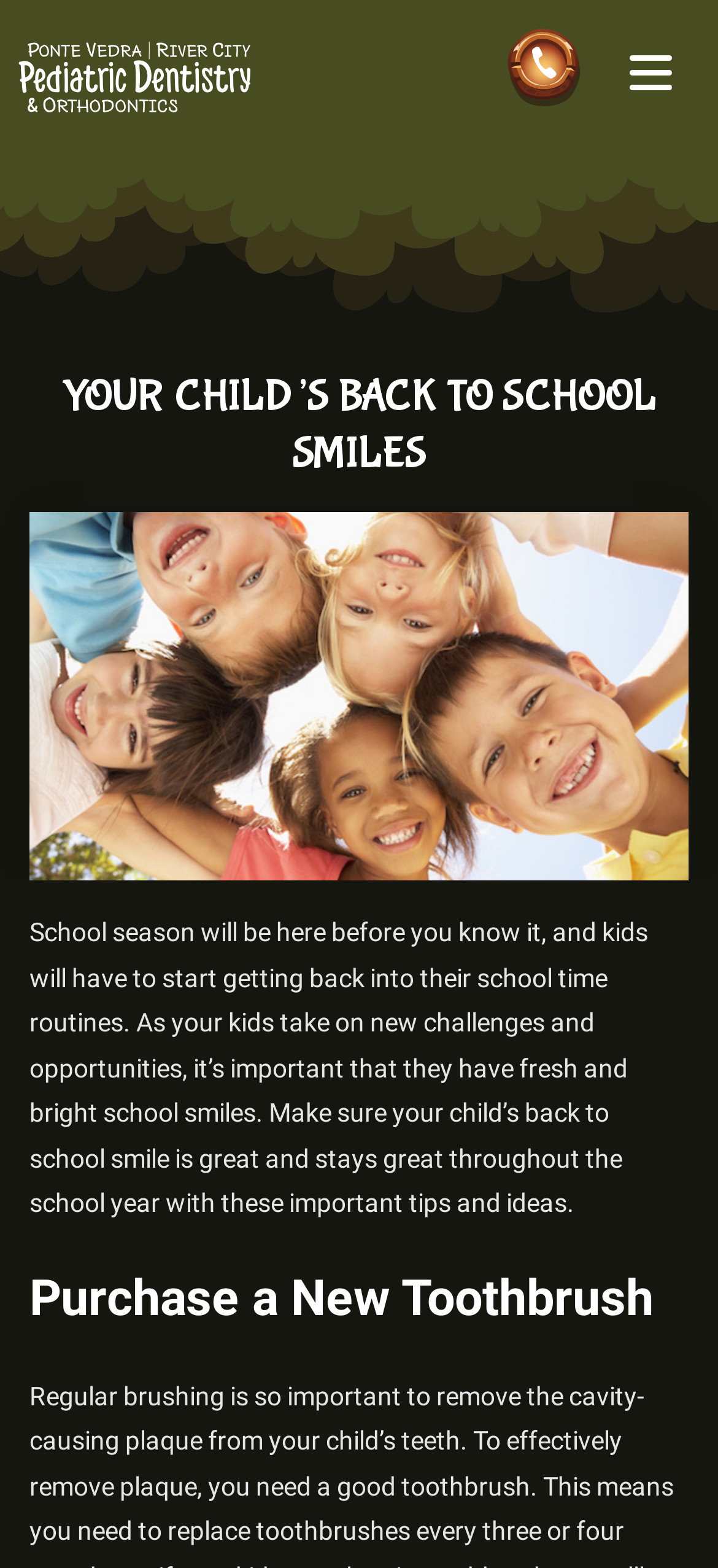Bounding box coordinates should be provided in the format (top-left x, top-left y, bottom-right x, bottom-right y) with all values between 0 and 1. Identify the bounding box for this UI element: Skip to main content

None